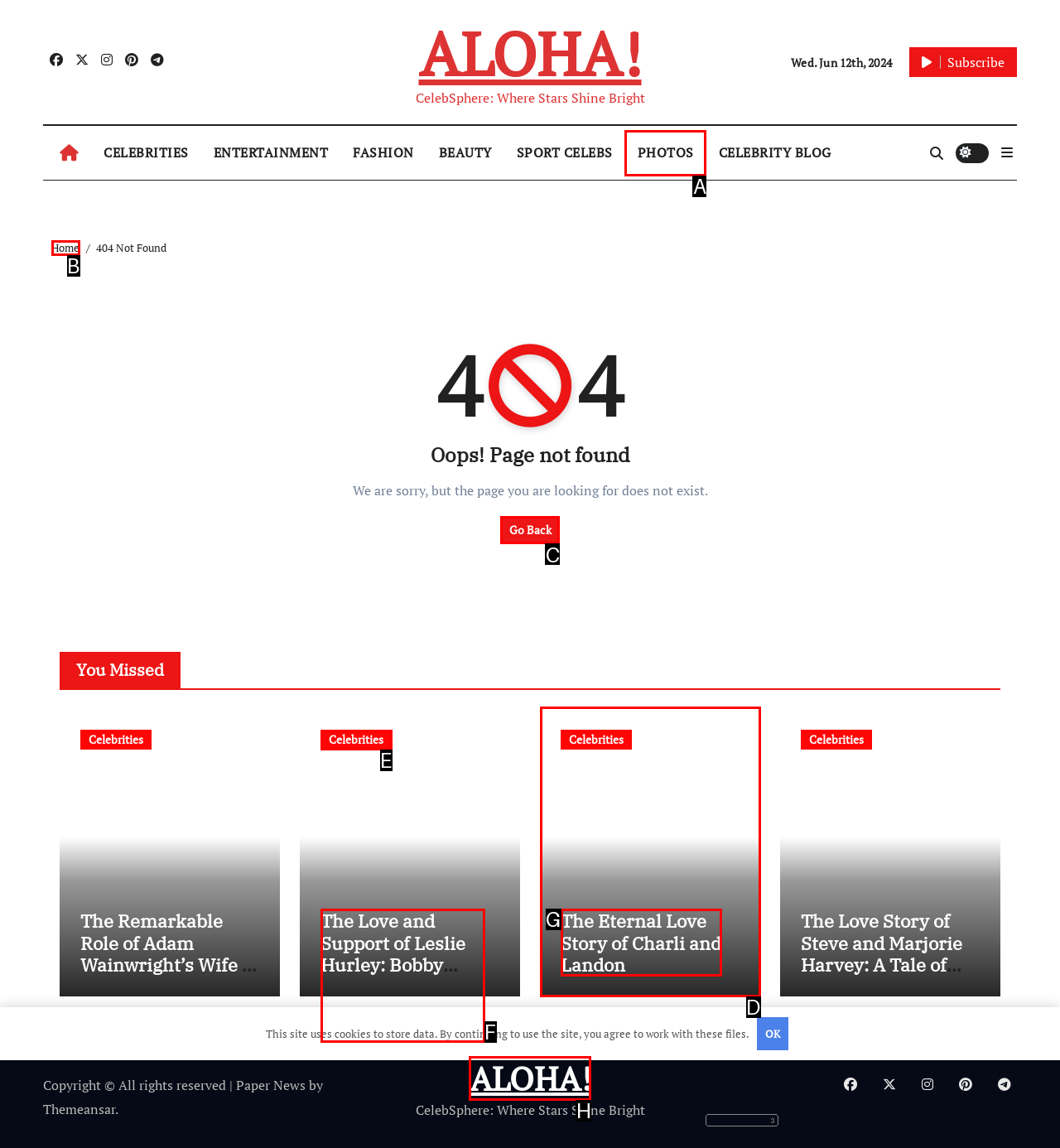Determine the HTML element to be clicked to complete the task: Click on the link to URBANK. Answer by giving the letter of the selected option.

None